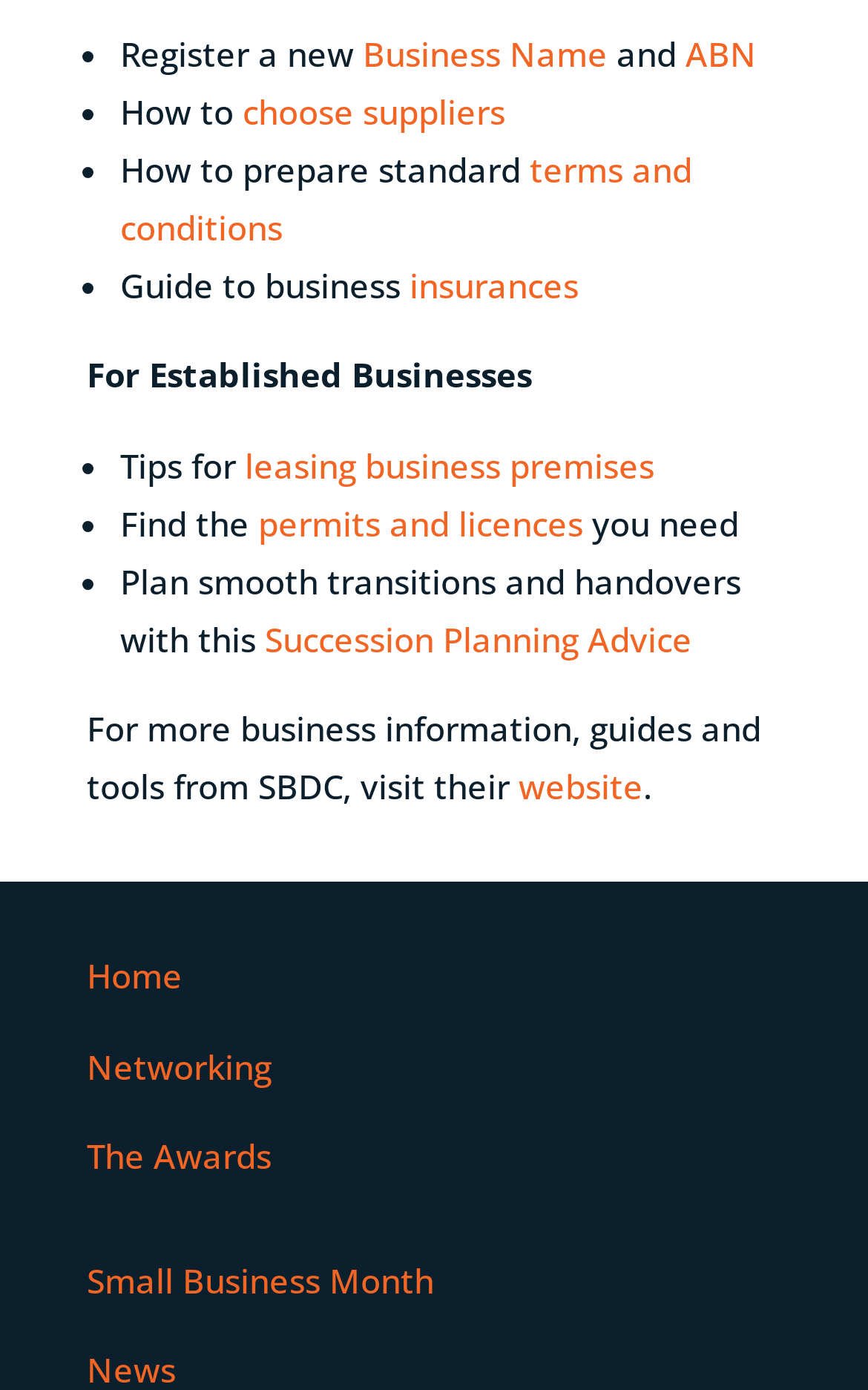What is the purpose of the Succession Planning Advice?
Respond to the question with a single word or phrase according to the image.

Plan smooth transitions and handovers